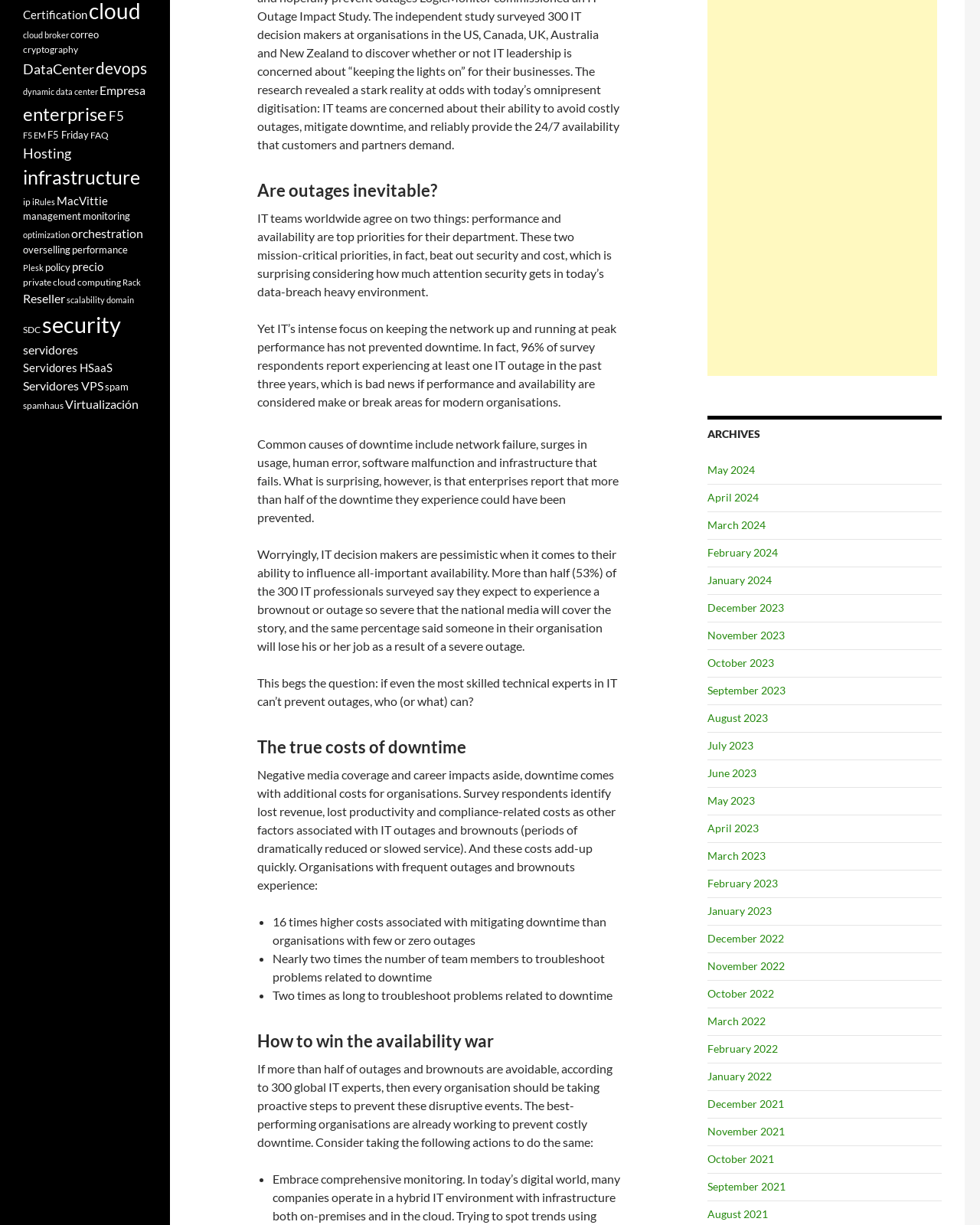Identify the bounding box coordinates of the HTML element based on this description: "private cloud computing".

[0.023, 0.226, 0.123, 0.235]